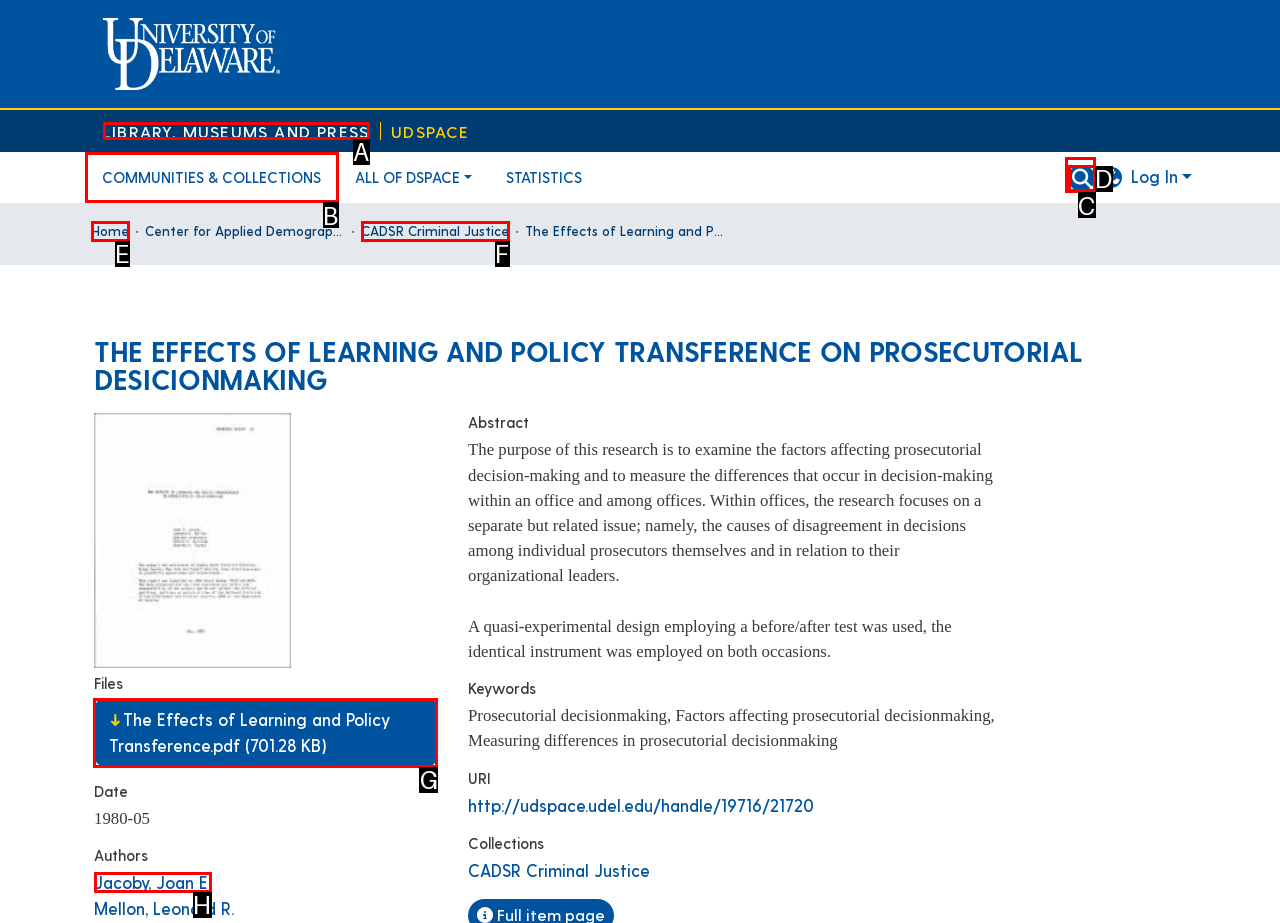Specify which element within the red bounding boxes should be clicked for this task: View the PDF file Respond with the letter of the correct option.

G